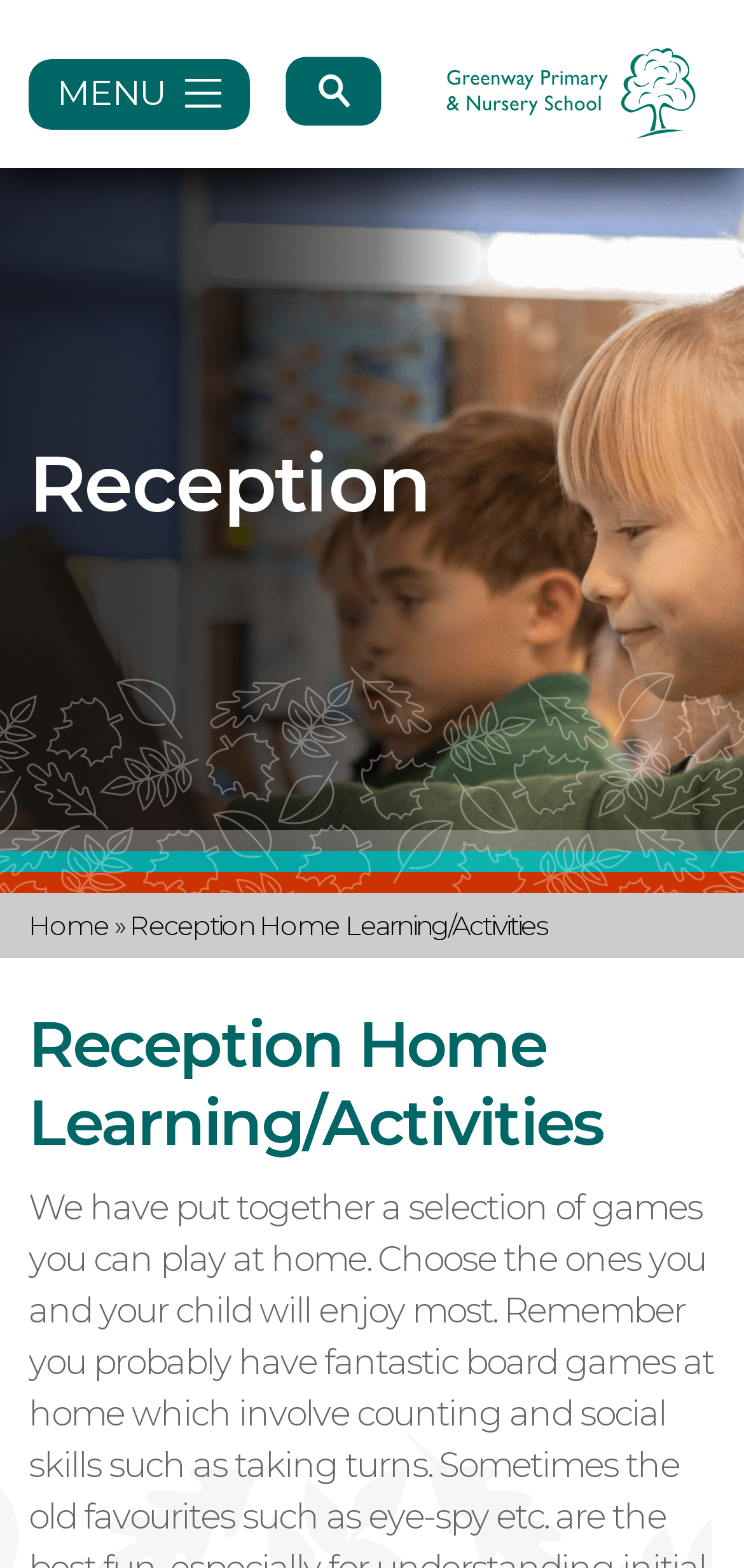Please answer the following question using a single word or phrase: 
How many links are present in the top navigation bar?

3